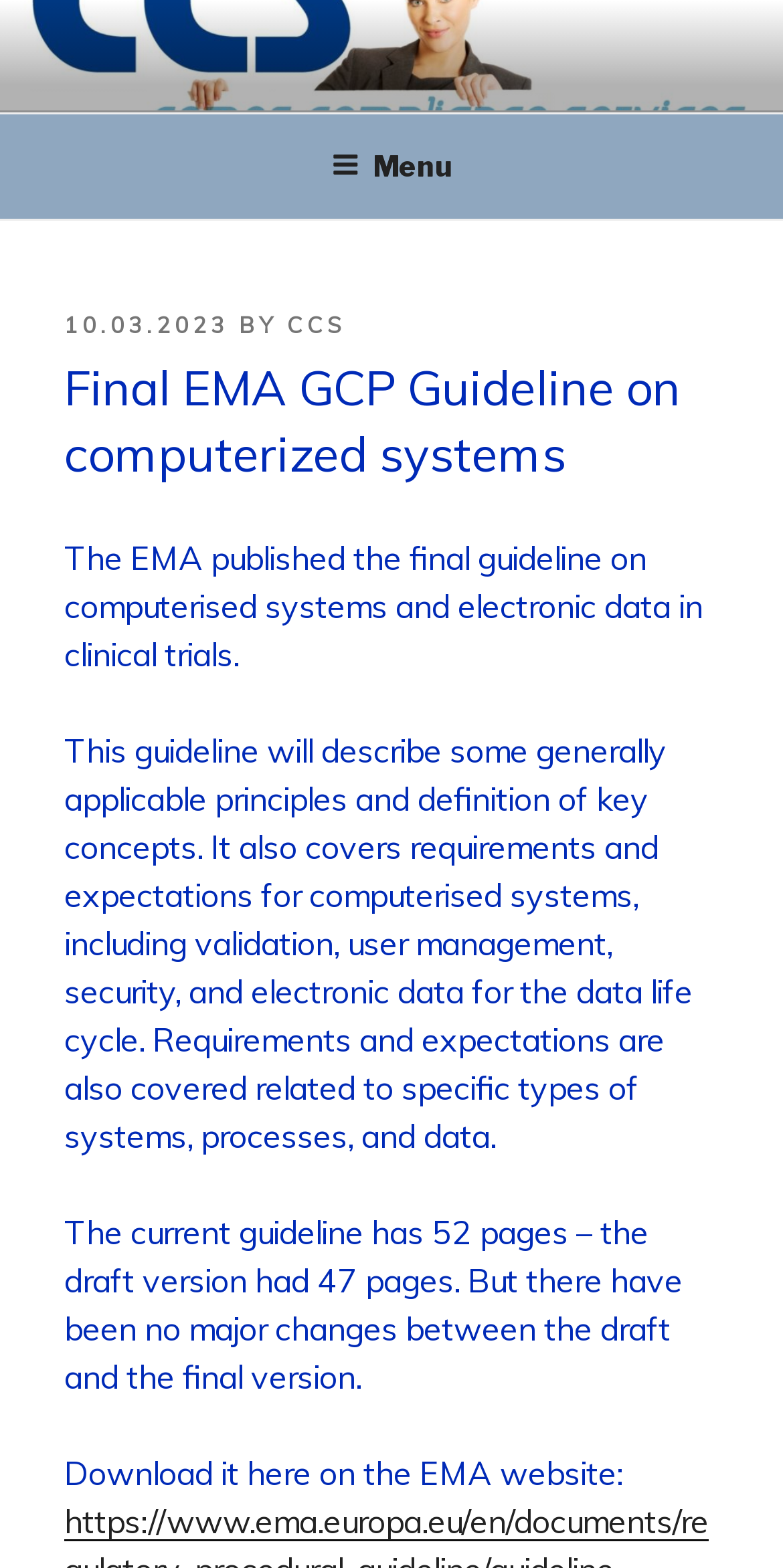Who published the final guideline?
Refer to the image and provide a thorough answer to the question.

I found the publisher by looking at the link 'CCS' which is located below the 'BY' text, and assuming CCS stands for European Medicines Agency (EMA) based on the context.